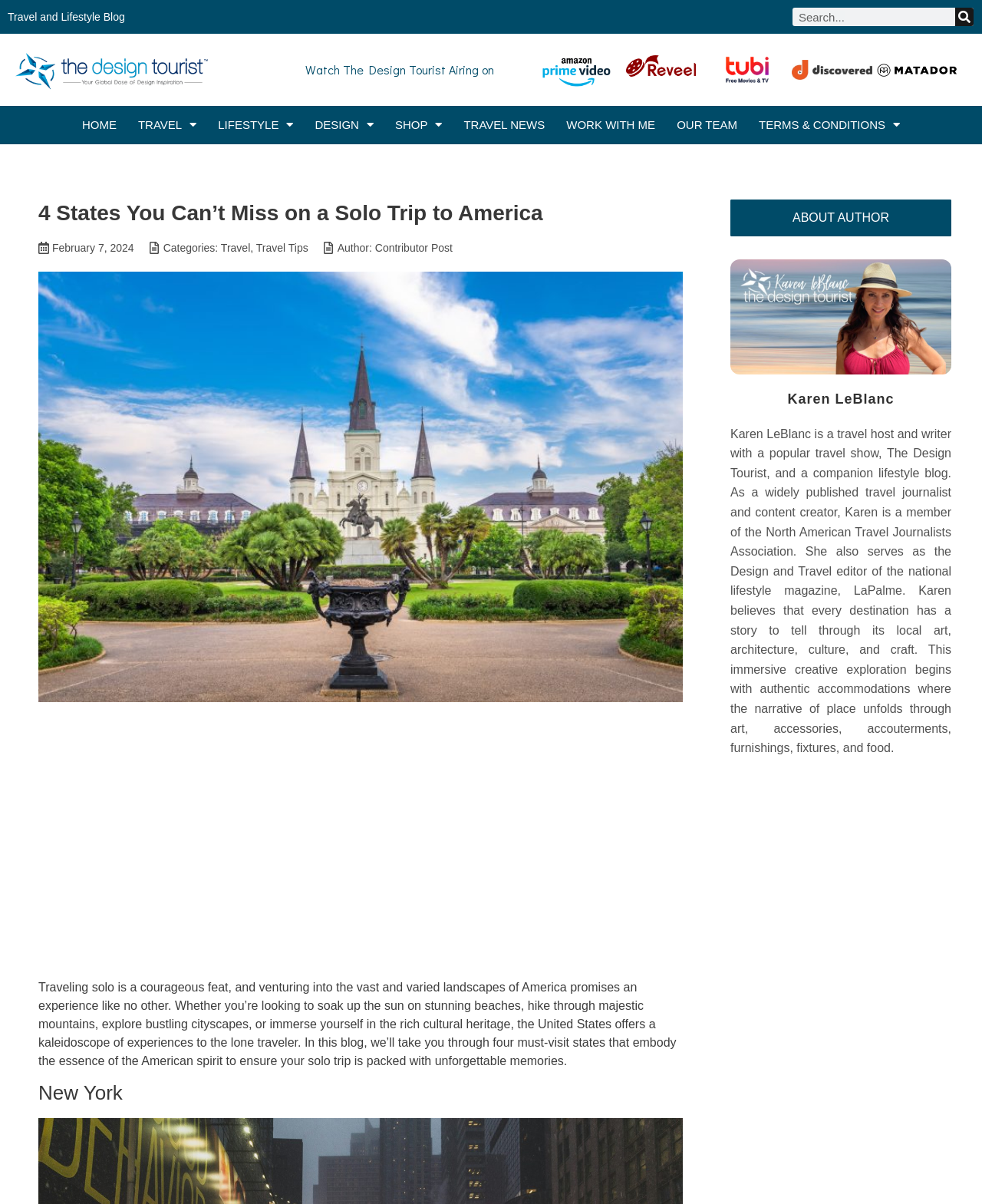Offer an in-depth caption of the entire webpage.

This webpage is a travel and lifestyle blog, with a focus on solo trips to America. At the top, there is a heading that reads "Travel and Lifestyle Blog" and a search bar with a search button. Below this, there are several links to different sections of the website, including "HOME", "TRAVEL", "LIFESTYLE", "DESIGN", "SHOP", "TRAVEL NEWS", "WORK WITH ME", "OUR TEAM", and "TERMS & CONDITIONS".

The main content of the page is an article titled "4 States You Can’t Miss on a Solo Trip to America". The article is dated February 7, 2024, and is categorized under "Travel" and "Travel Tips". The article begins with a large image of New Orleans, Louisiana, USA, and is followed by a brief introduction to the benefits of solo travel in America.

The introduction is followed by a block of text that describes the various experiences that solo travelers can have in America, from soaking up the sun on beaches to immersing themselves in cultural heritage. Below this, there is a section titled "New York", which appears to be the first of the four must-visit states mentioned in the article.

To the right of the article, there is a sidebar with information about the author, Karen LeBlanc, including a button to learn more about her and a brief bio that describes her as a travel host, writer, and journalist.